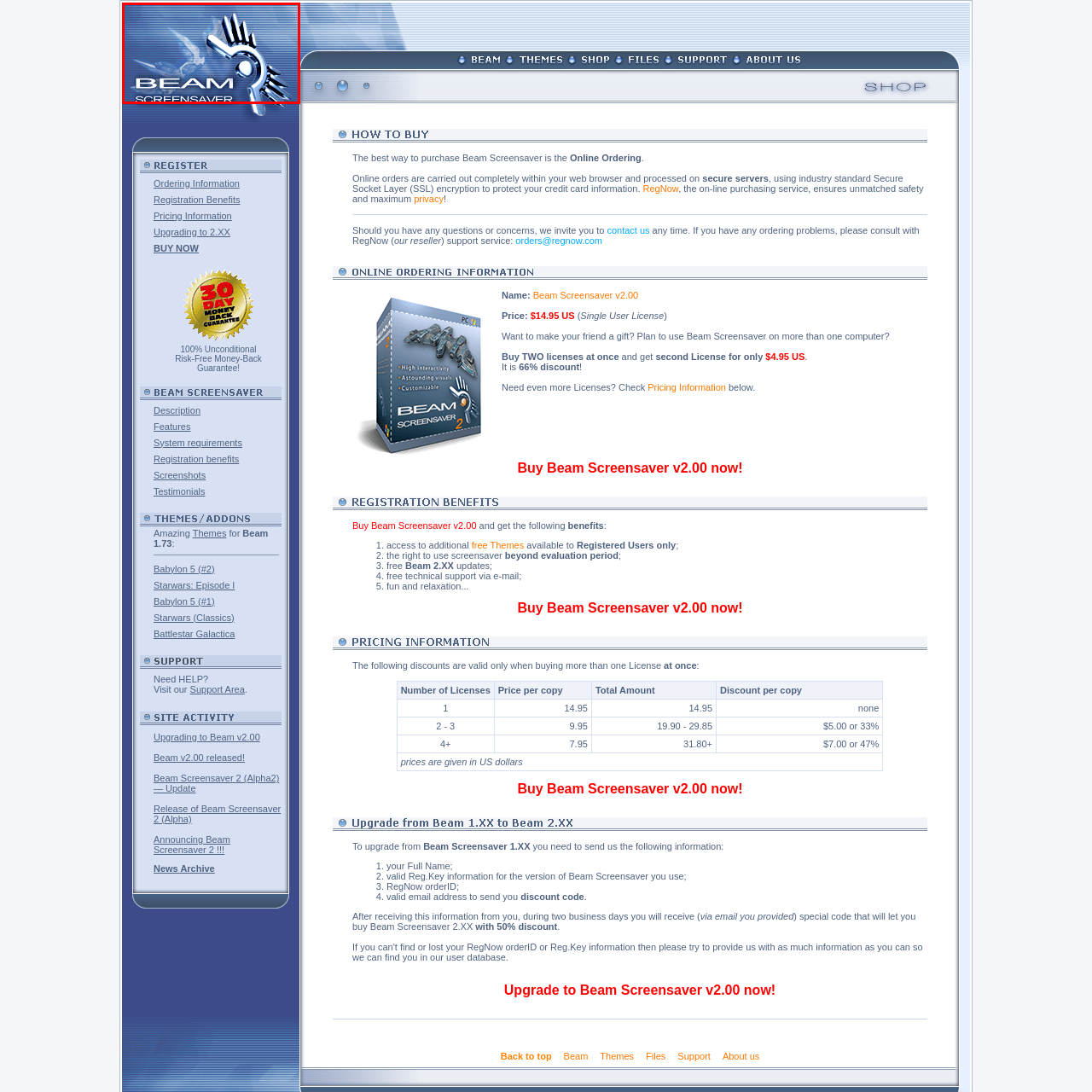What type of elements are used in the logo design?
Look closely at the part of the image outlined in red and give a one-word or short phrase answer.

Sleek, metallic